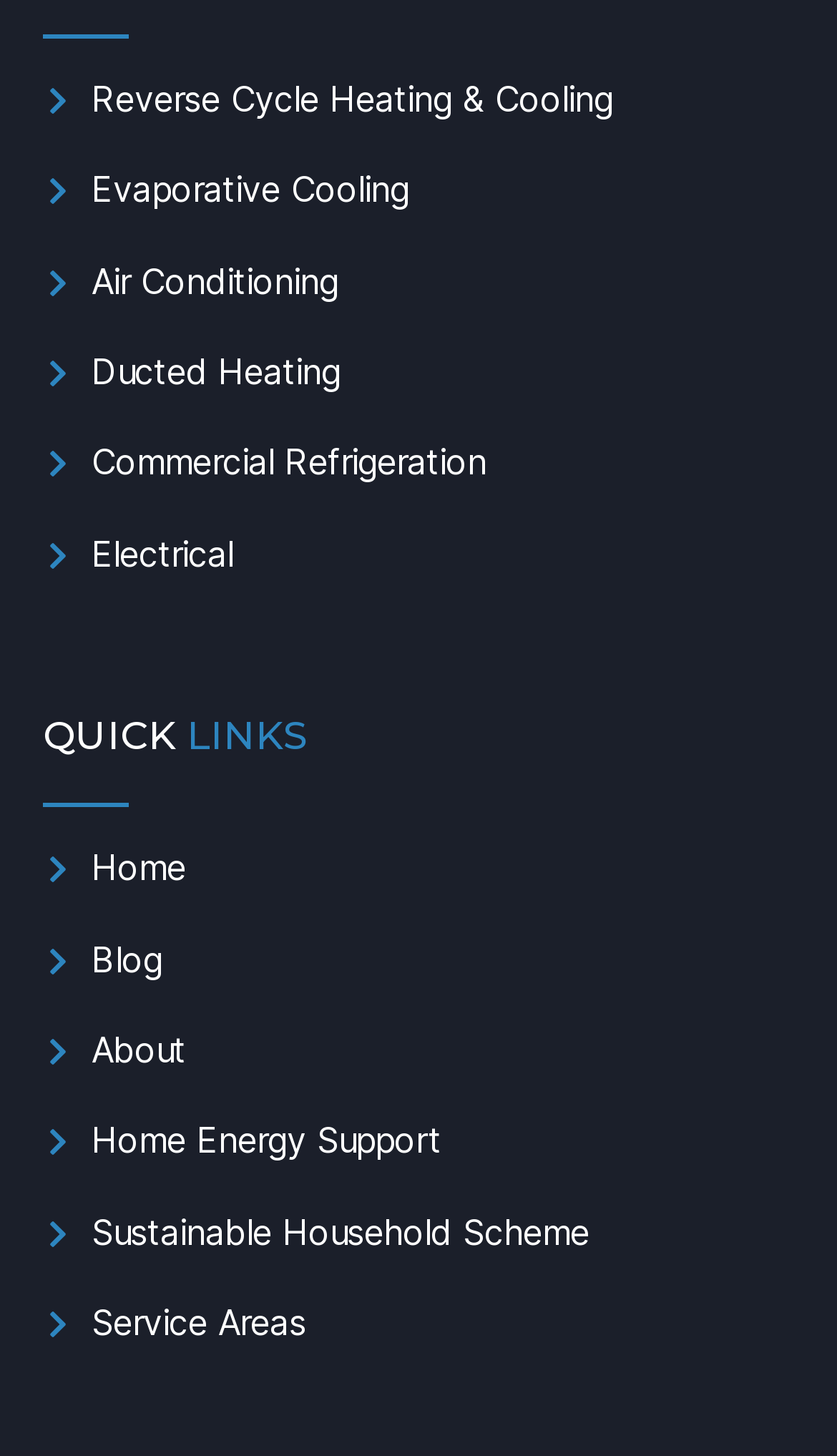What type of services are listed on the webpage?
Analyze the screenshot and provide a detailed answer to the question.

Based on the links provided on the webpage, such as 'Reverse Cycle Heating & Cooling', 'Evaporative Cooling', 'Air Conditioning', and 'Ducted Heating', it can be inferred that the webpage lists various heating and cooling services.